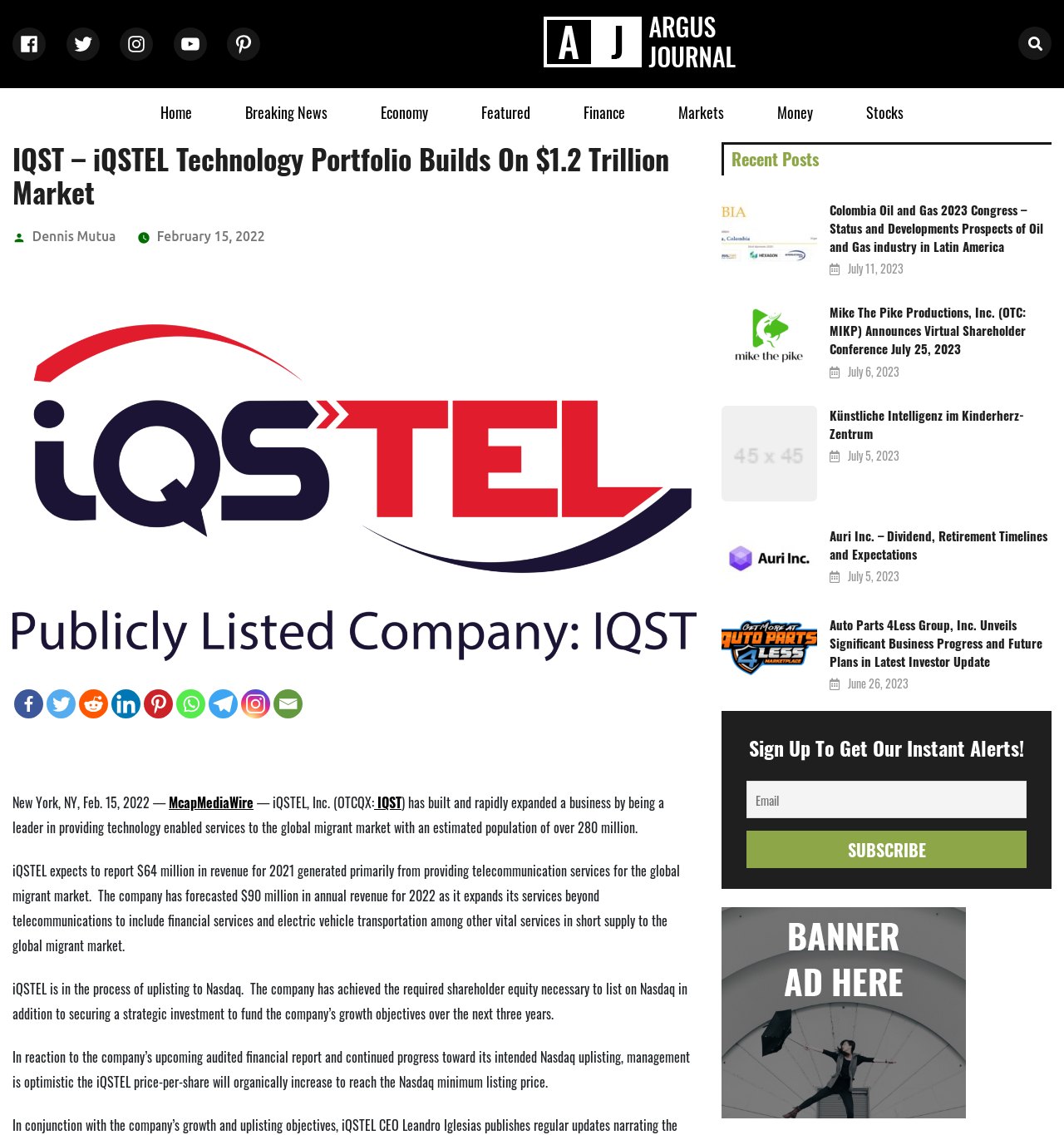Please mark the clickable region by giving the bounding box coordinates needed to complete this instruction: "Check the recent post about Mike The Pike Productions".

[0.678, 0.267, 0.768, 0.323]